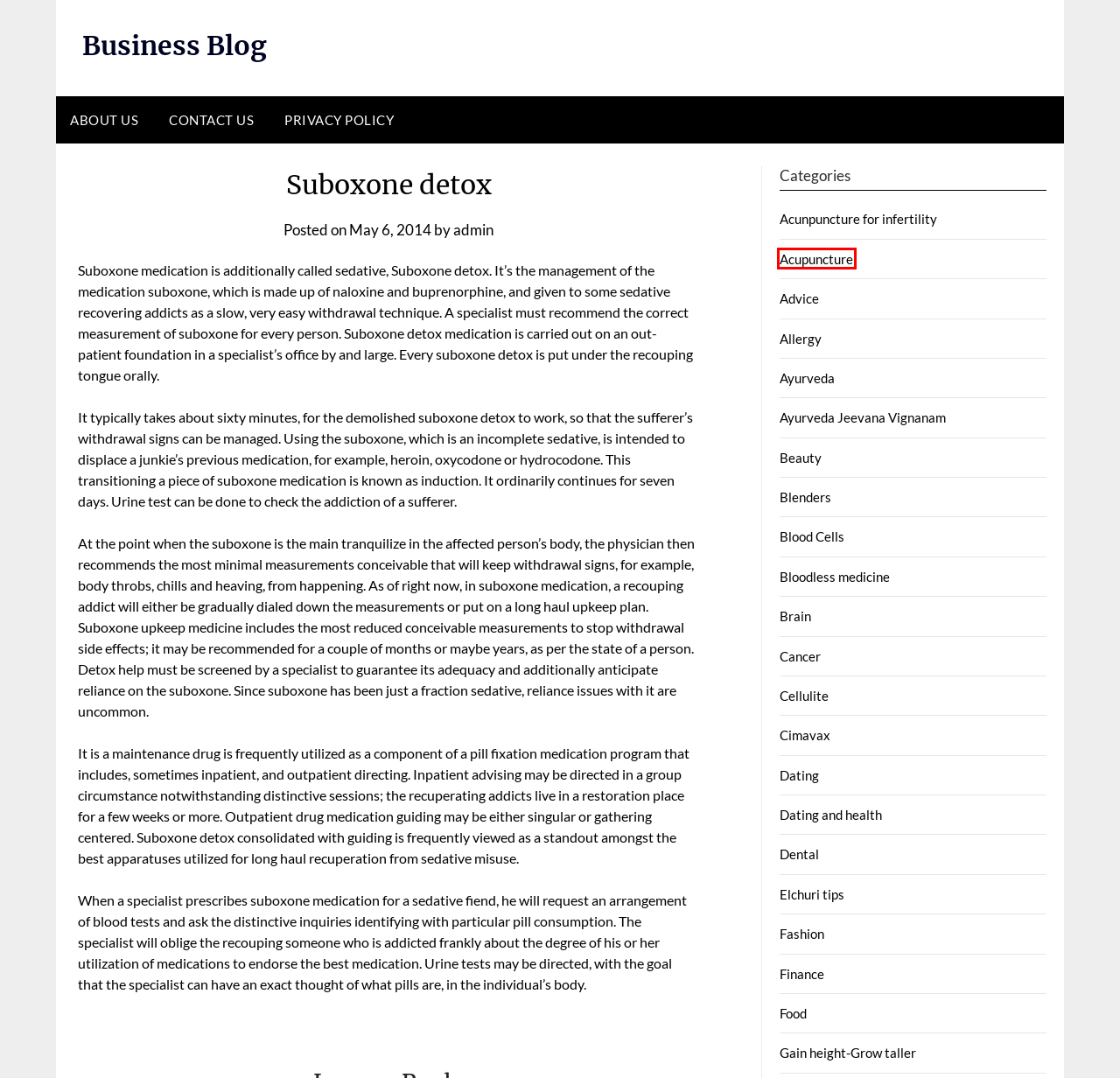Examine the screenshot of the webpage, which has a red bounding box around a UI element. Select the webpage description that best fits the new webpage after the element inside the red bounding box is clicked. Here are the choices:
A. admin – Business Blog
B. Acupuncture – Business Blog
C. Business Blog
D. Ayurveda – Business Blog
E. Dating and health – Business Blog
F. Cimavax – Business Blog
G. Food – Business Blog
H. Elchuri tips – Business Blog

B